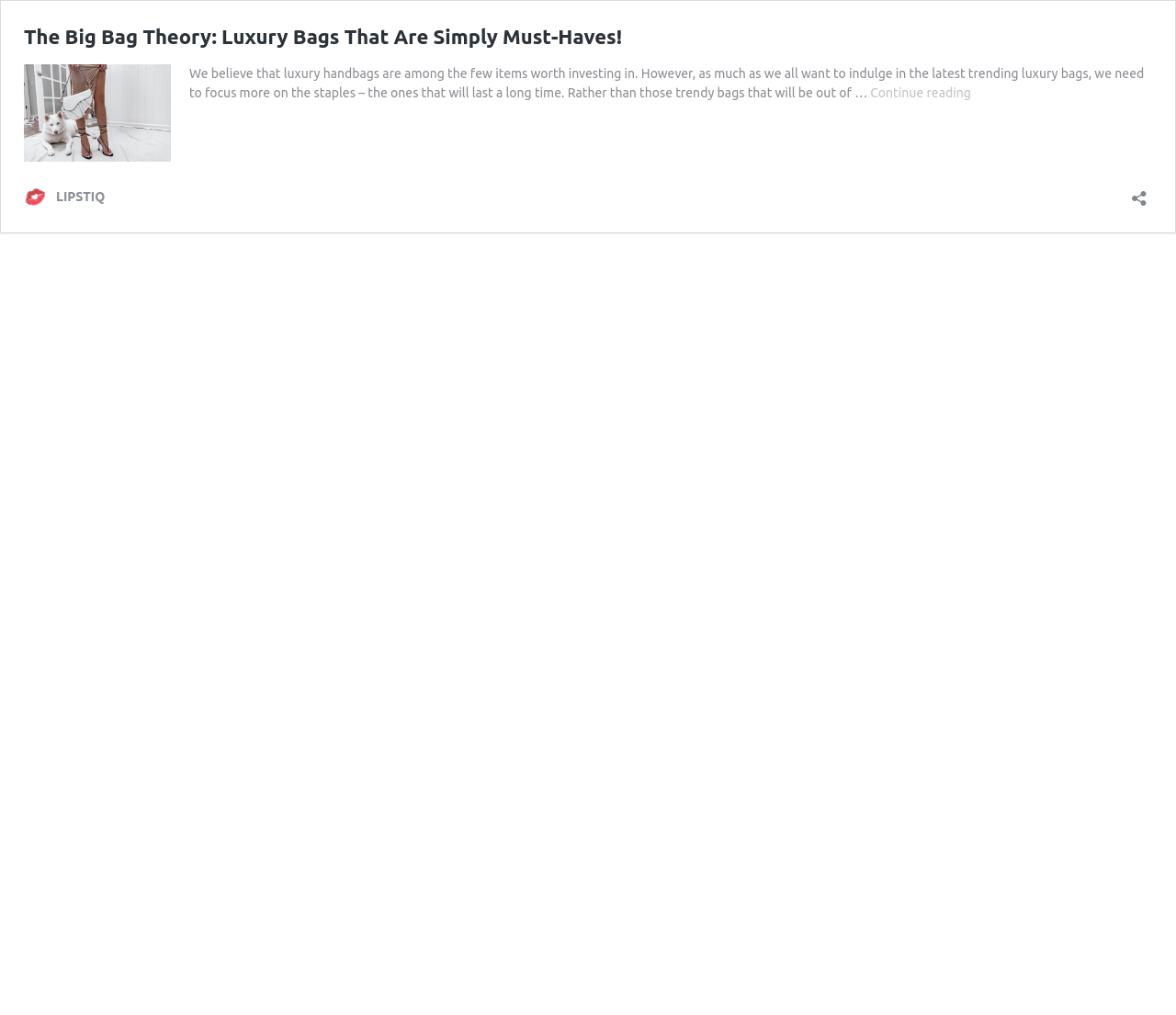Give a one-word or phrase response to the following question: What is the purpose of the 'Open sharing dialog' button?

To share content